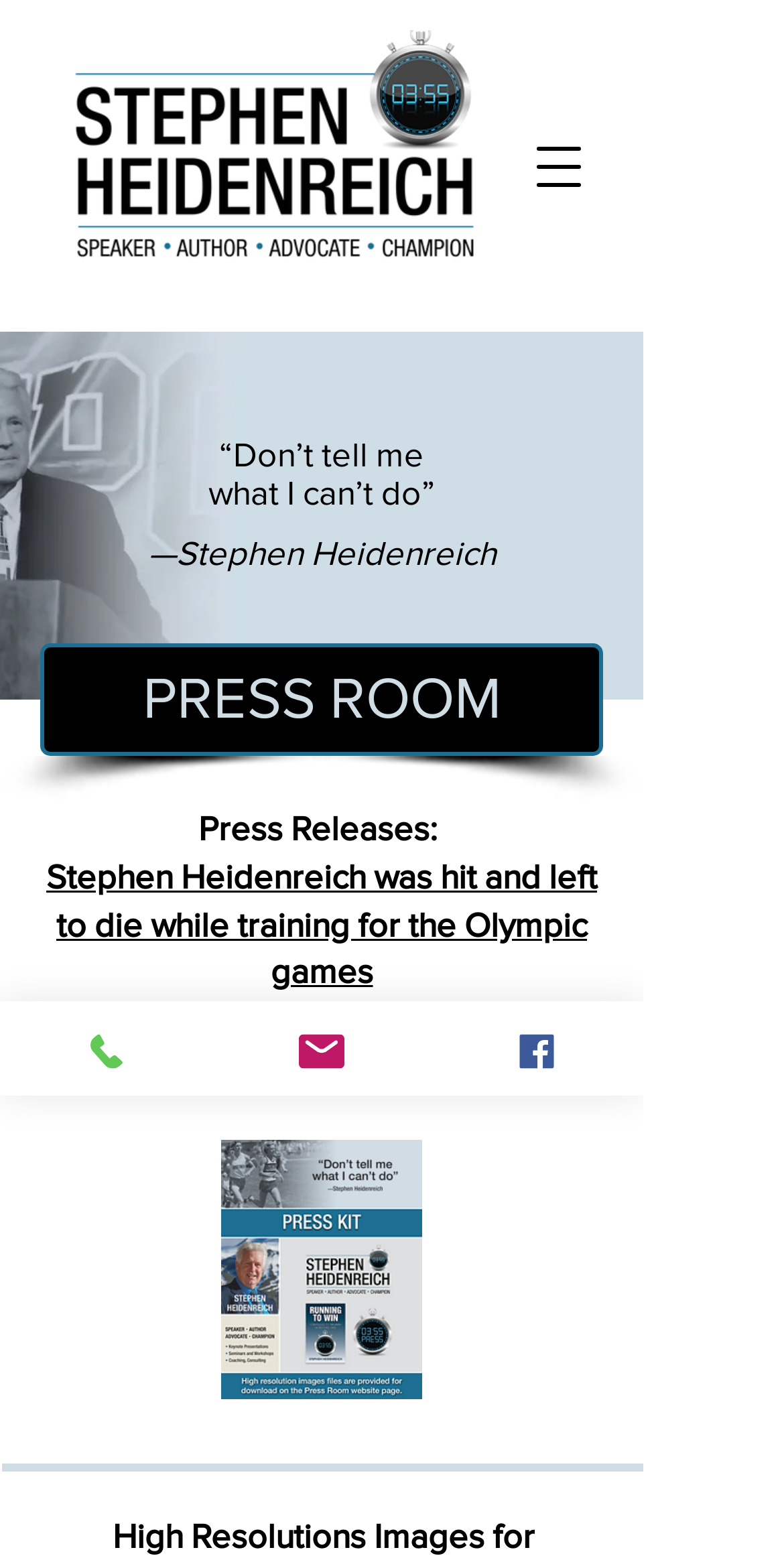Look at the image and write a detailed answer to the question: 
How many social media links are present on this webpage?

I counted the social media links by looking at the links at the bottom of the page, which are labeled 'Phone', 'Email', and 'Facebook', and are accompanied by corresponding icons. These links are likely for contacting Stephen Heidenreich or his team.